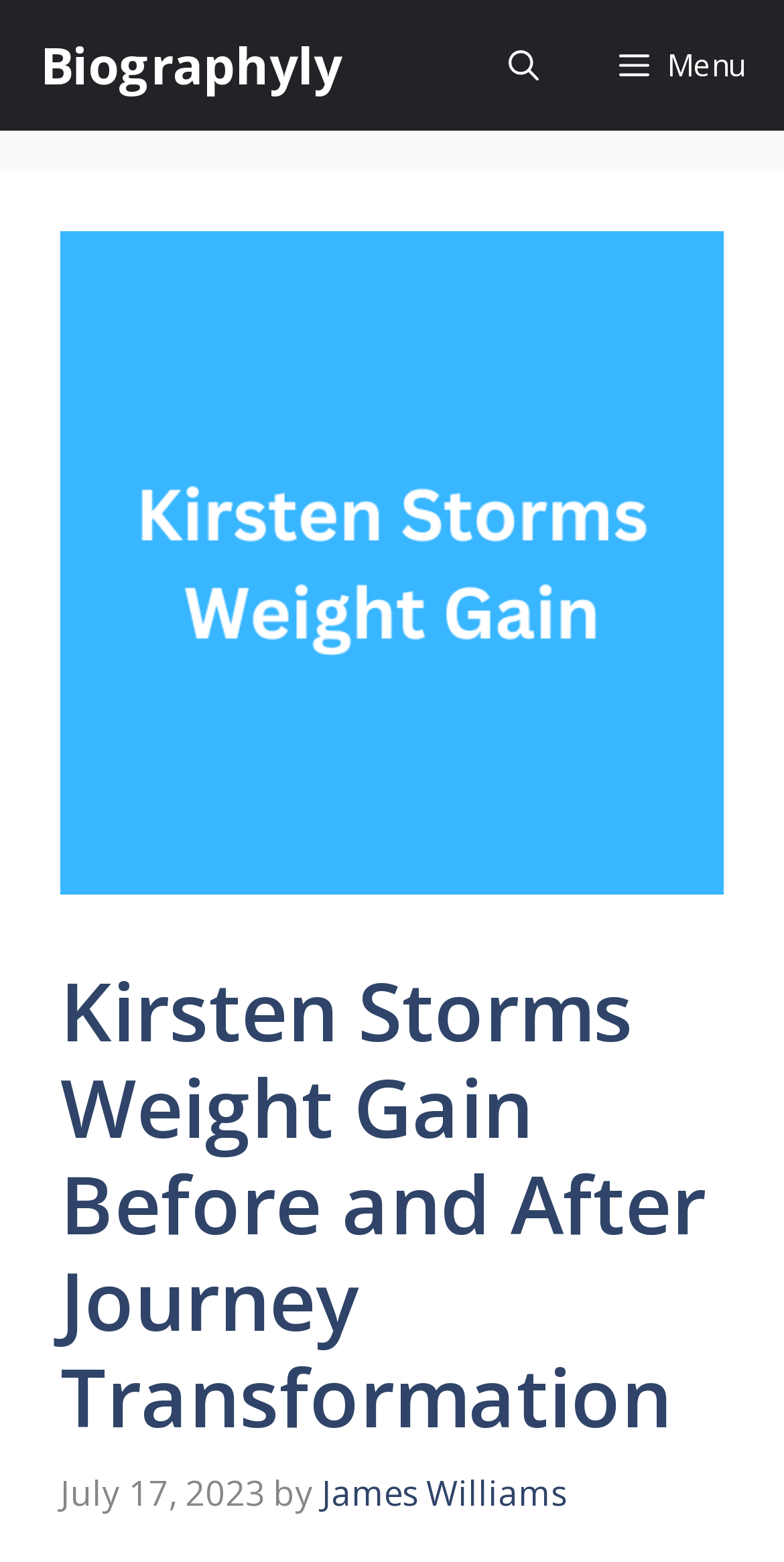Based on the element description: "James Williams", identify the UI element and provide its bounding box coordinates. Use four float numbers between 0 and 1, [left, top, right, bottom].

[0.41, 0.94, 0.723, 0.97]